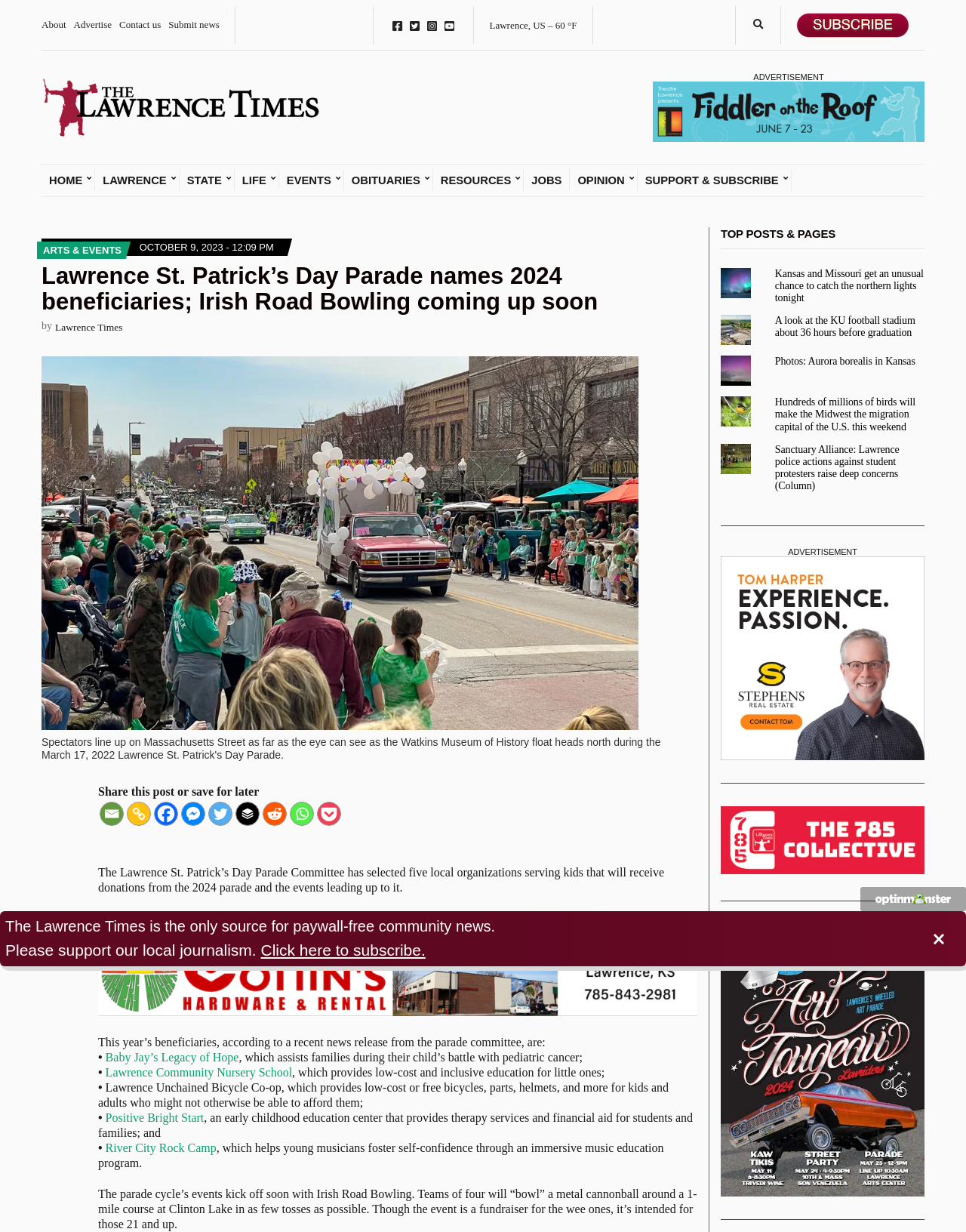Bounding box coordinates should be provided in the format (top-left x, top-left y, bottom-right x, bottom-right y) with all values between 0 and 1. Identify the bounding box for this UI element: aria-label="Copy Link" title="Copy Link"

[0.131, 0.651, 0.156, 0.67]